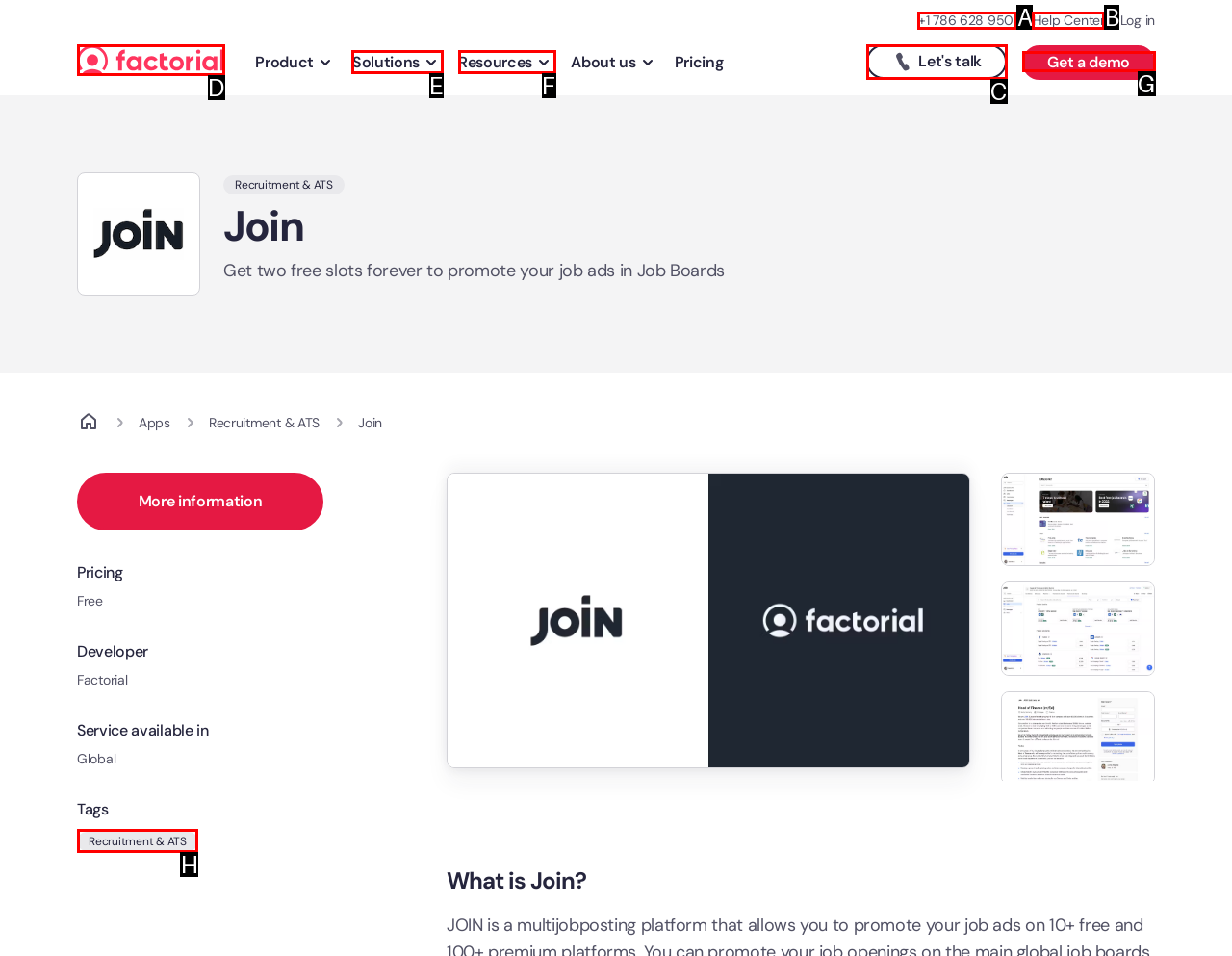From the options presented, which lettered element matches this description: April 2023
Reply solely with the letter of the matching option.

None